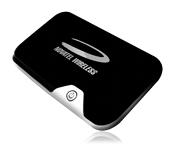How many devices can connect to the internet simultaneously?
Please respond to the question with a detailed and well-explained answer.

The caption states that the Novatel 2352 allows 'users to connect multiple devices to the internet simultaneously', implying that more than one device can connect to the internet at the same time.